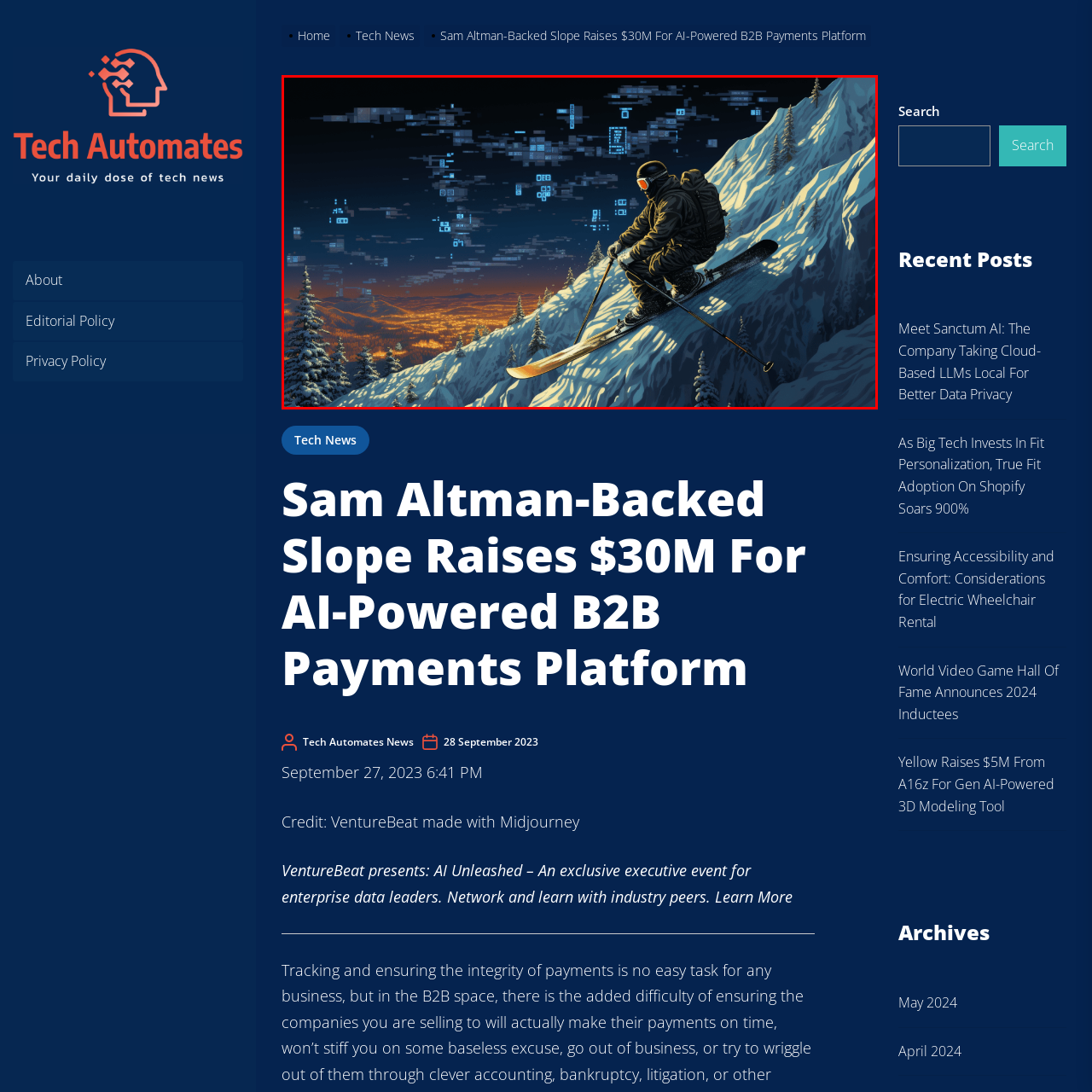What time of day is depicted in the illustration?
Concentrate on the image within the red bounding box and respond to the question with a detailed explanation based on the visual information provided.

The caption describes the horizon as glowing with warm orange hues, which is typically associated with the twilight hour, suggesting that the illustration is depicting a scene during this time of day.